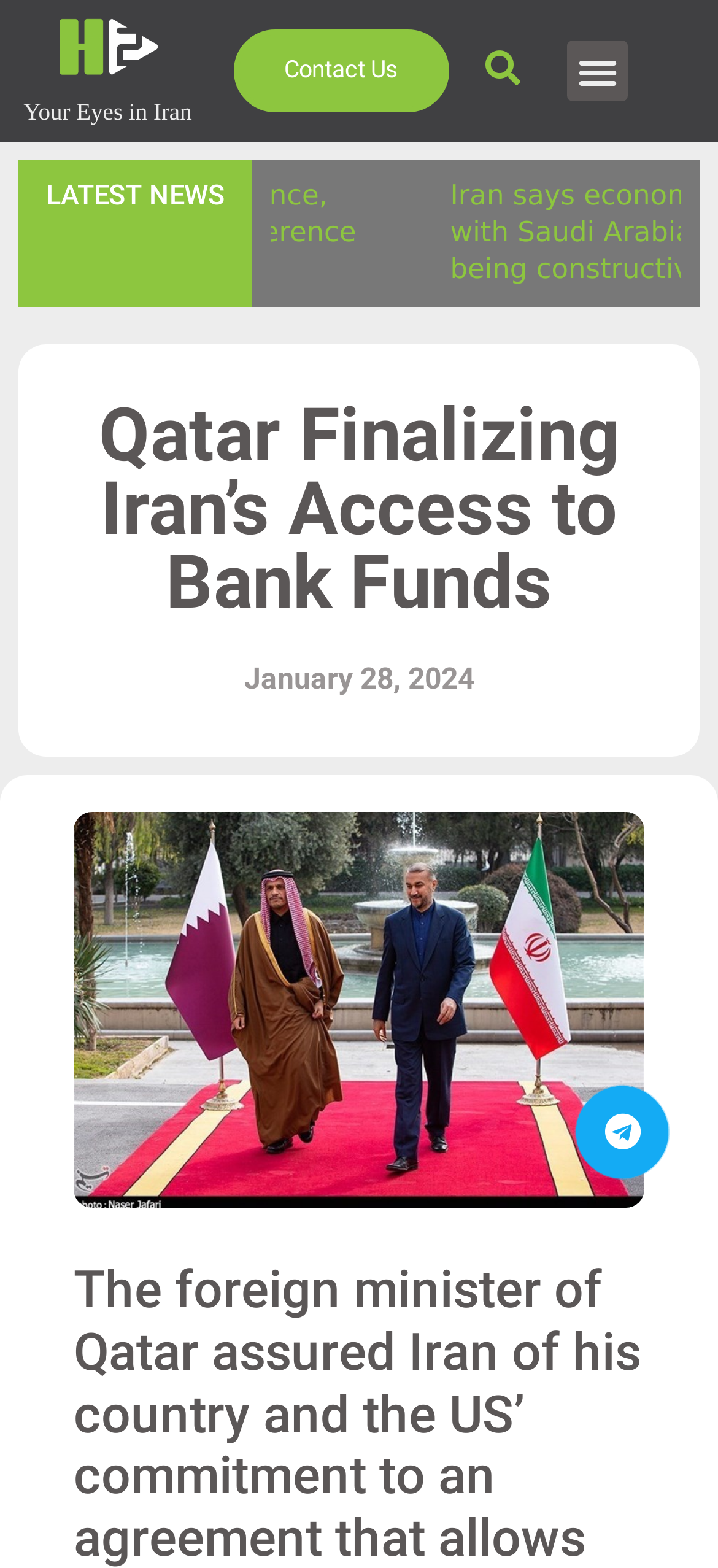Find the UI element described as: "Contact Us" and predict its bounding box coordinates. Ensure the coordinates are four float numbers between 0 and 1, [left, top, right, bottom].

[0.326, 0.019, 0.624, 0.072]